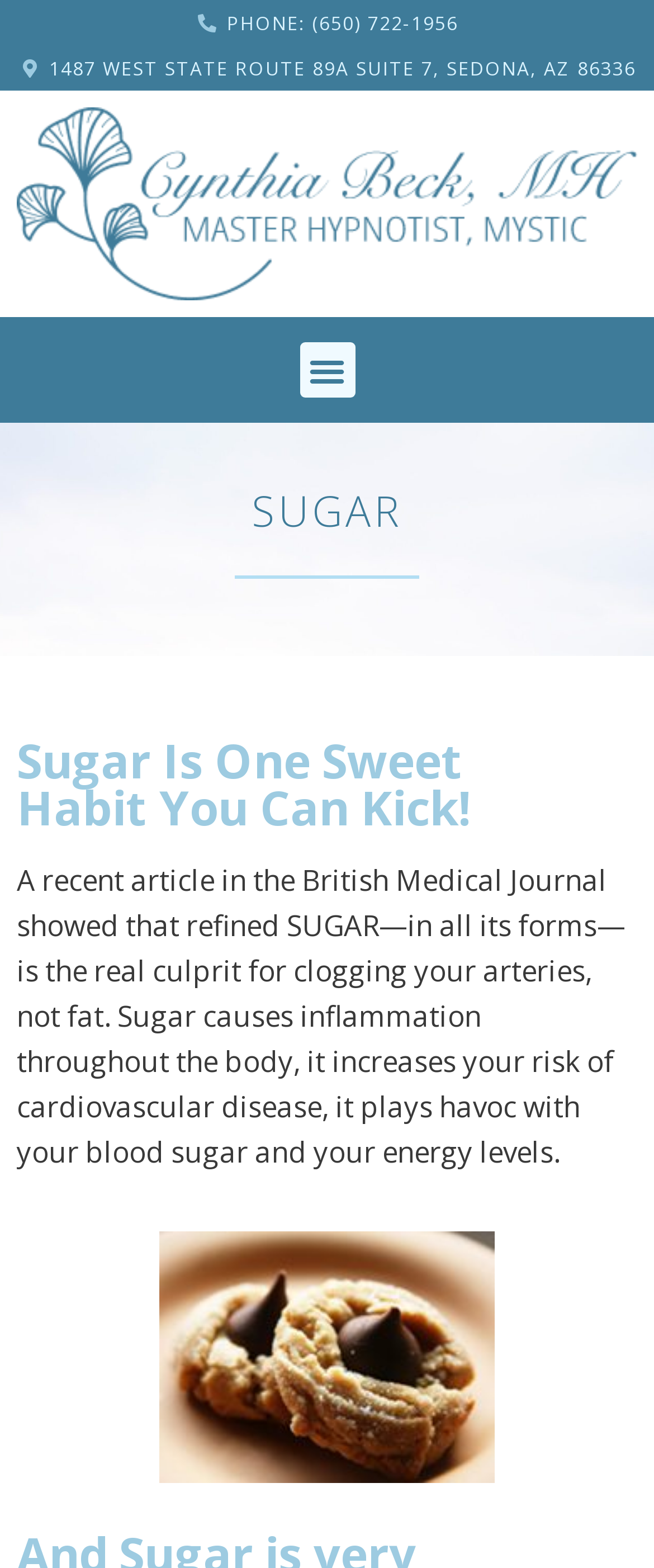Give a detailed account of the webpage, highlighting key information.

This webpage is about Cynthia Beck, a hypnotherapist specializing in hypnotherapy for various issues, including binge eating and sugar addiction, weight loss, phobias, and anxiety. 

At the top of the page, there is a logo of Cynthia Beck, featuring text in teal with stylized ginkgo leaf designs. Below the logo, there is a phone number, (650) 722-1956, and an address, 1487 WEST STATE ROUTE 89A SUITE 7, SEDONA, AZ 86336. 

On the left side of the page, there is a menu toggle button. When expanded, it reveals a section about sugar addiction. This section has a heading "SUGAR" followed by a subheading "Sugar Is One Sweet Habit You Can Kick!". Below the subheading, there is a paragraph of text explaining the negative effects of refined sugar on the body, including clogging arteries, increasing the risk of cardiovascular disease, and affecting blood sugar and energy levels. 

To the right of the text, there is an image related to sugar addiction.